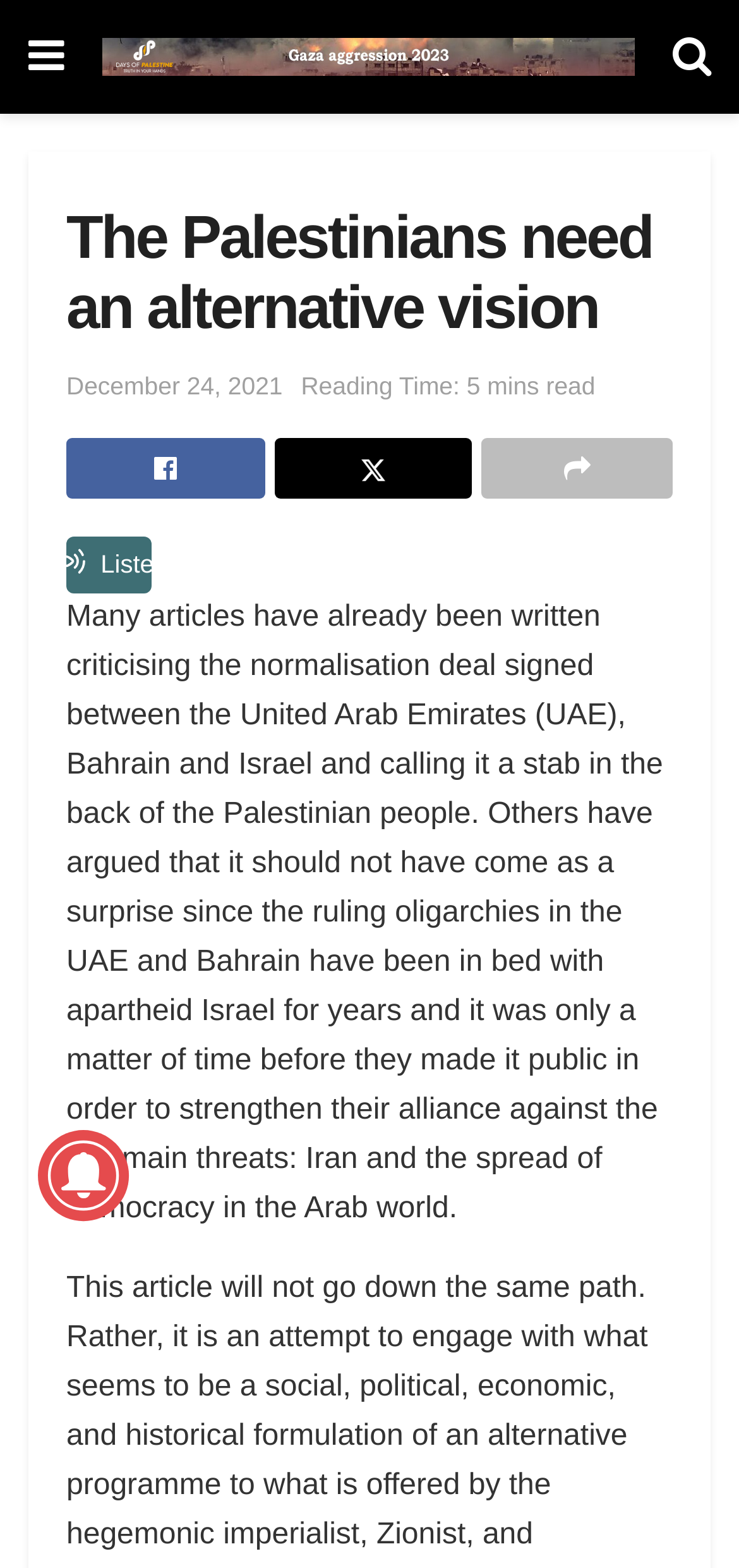What is the date of the article?
Look at the image and respond to the question as thoroughly as possible.

I determined the answer by looking at the link element with the text 'December 24, 2021', which suggests that it is the date of the article.